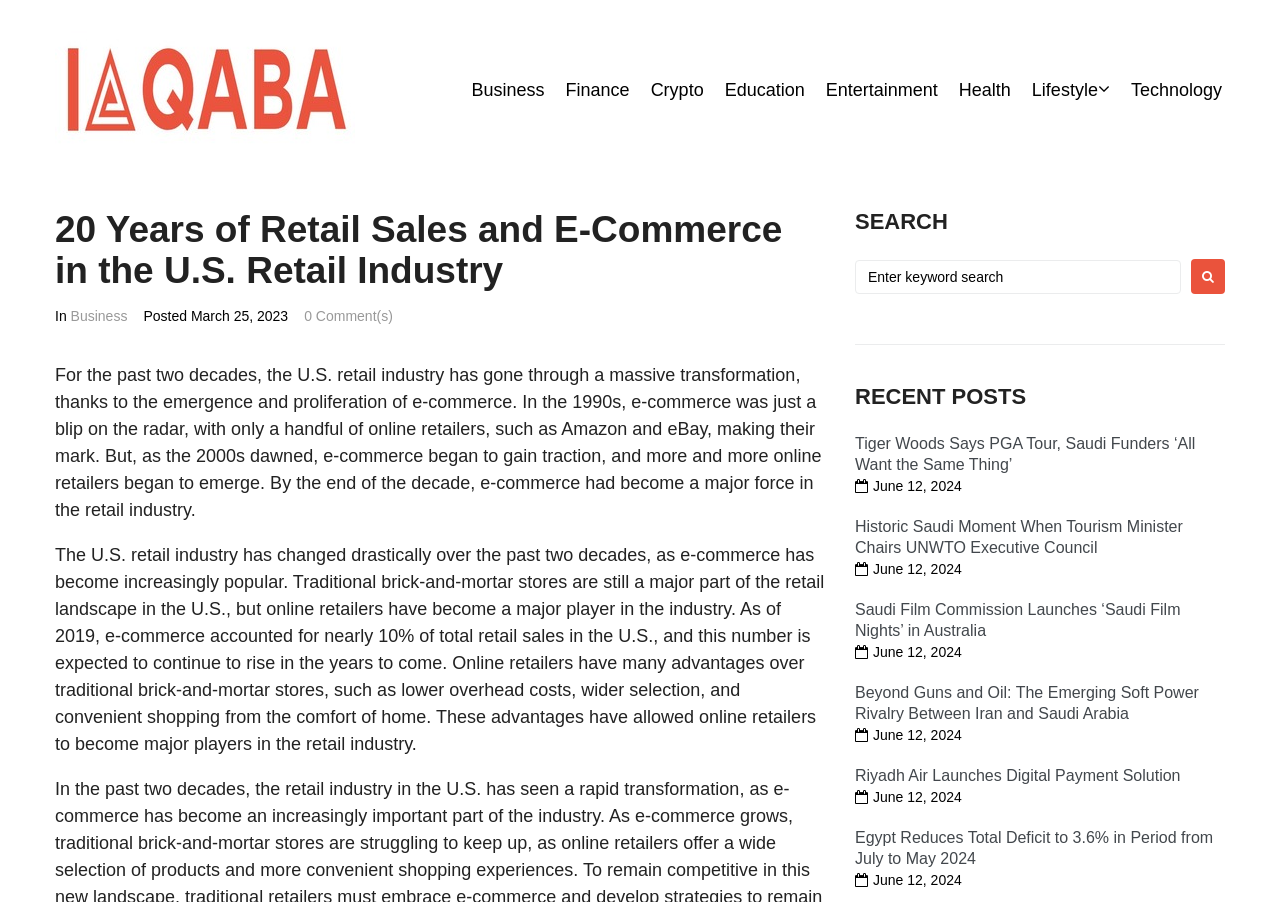What is the purpose of the search box?
Based on the image, give a concise answer in the form of a single word or short phrase.

To search for content